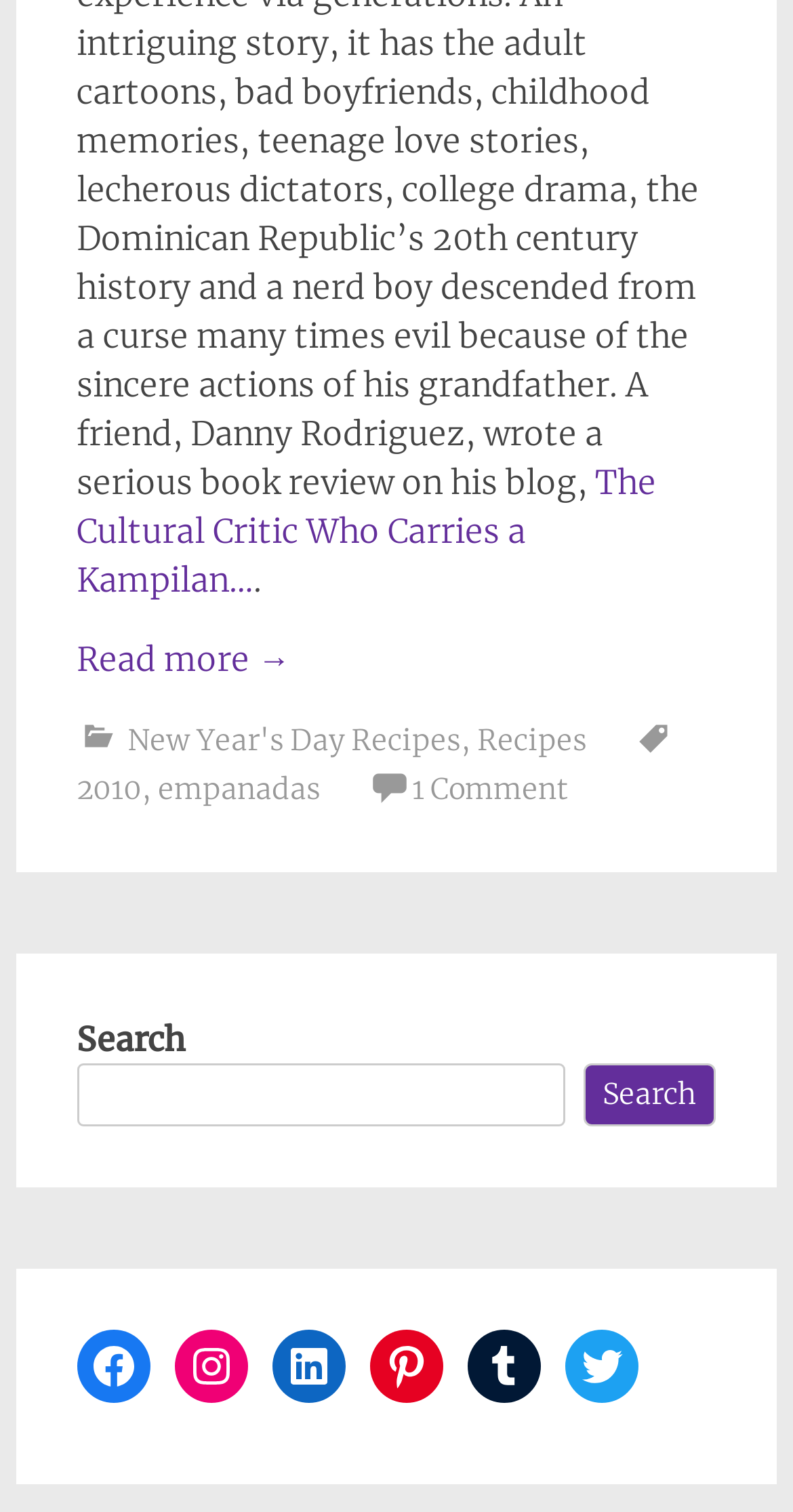What is the search button text?
From the image, respond using a single word or phrase.

Search